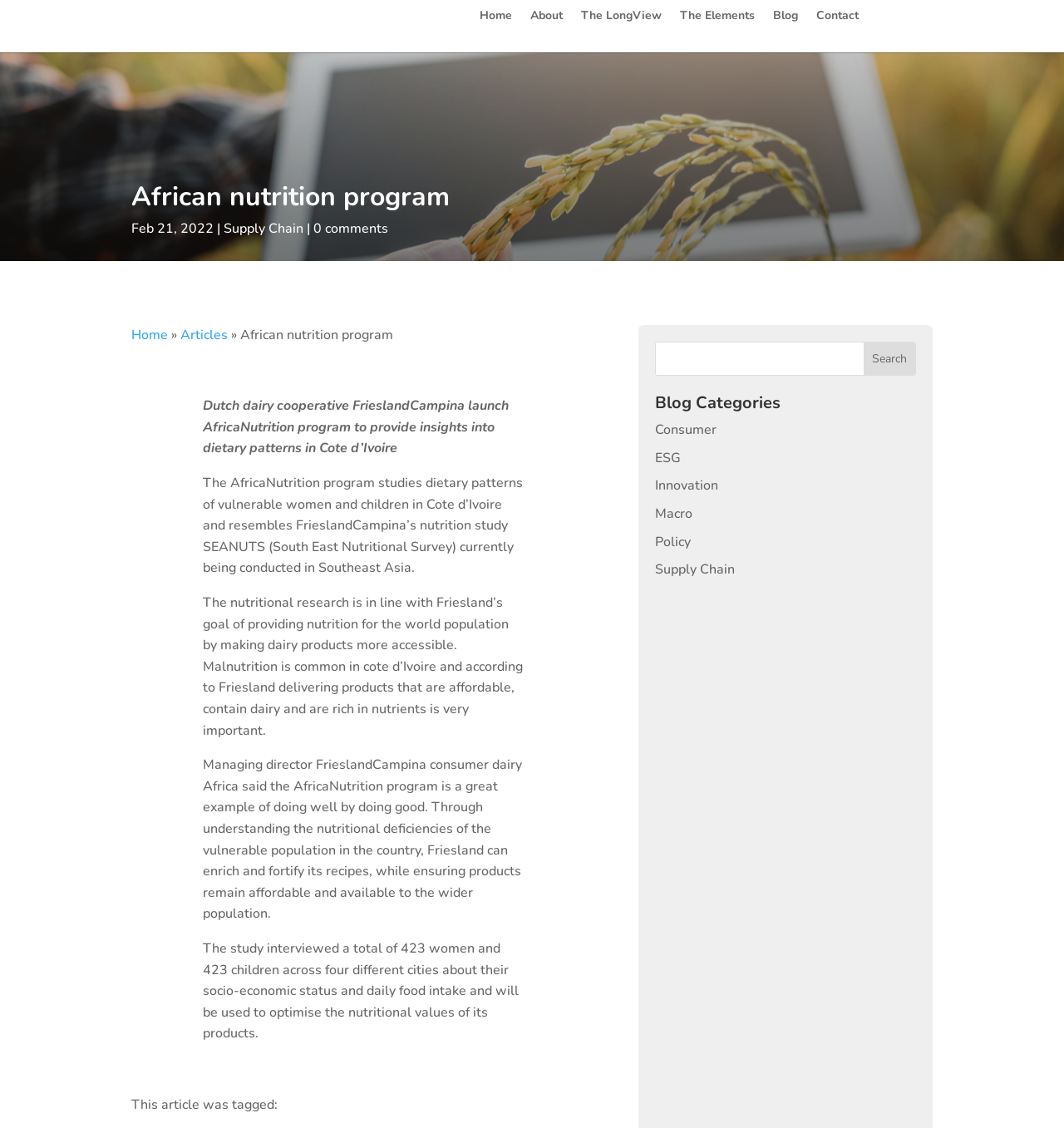Please answer the following question using a single word or phrase: What is the goal of FrieslandCampina?

Providing nutrition for the world population